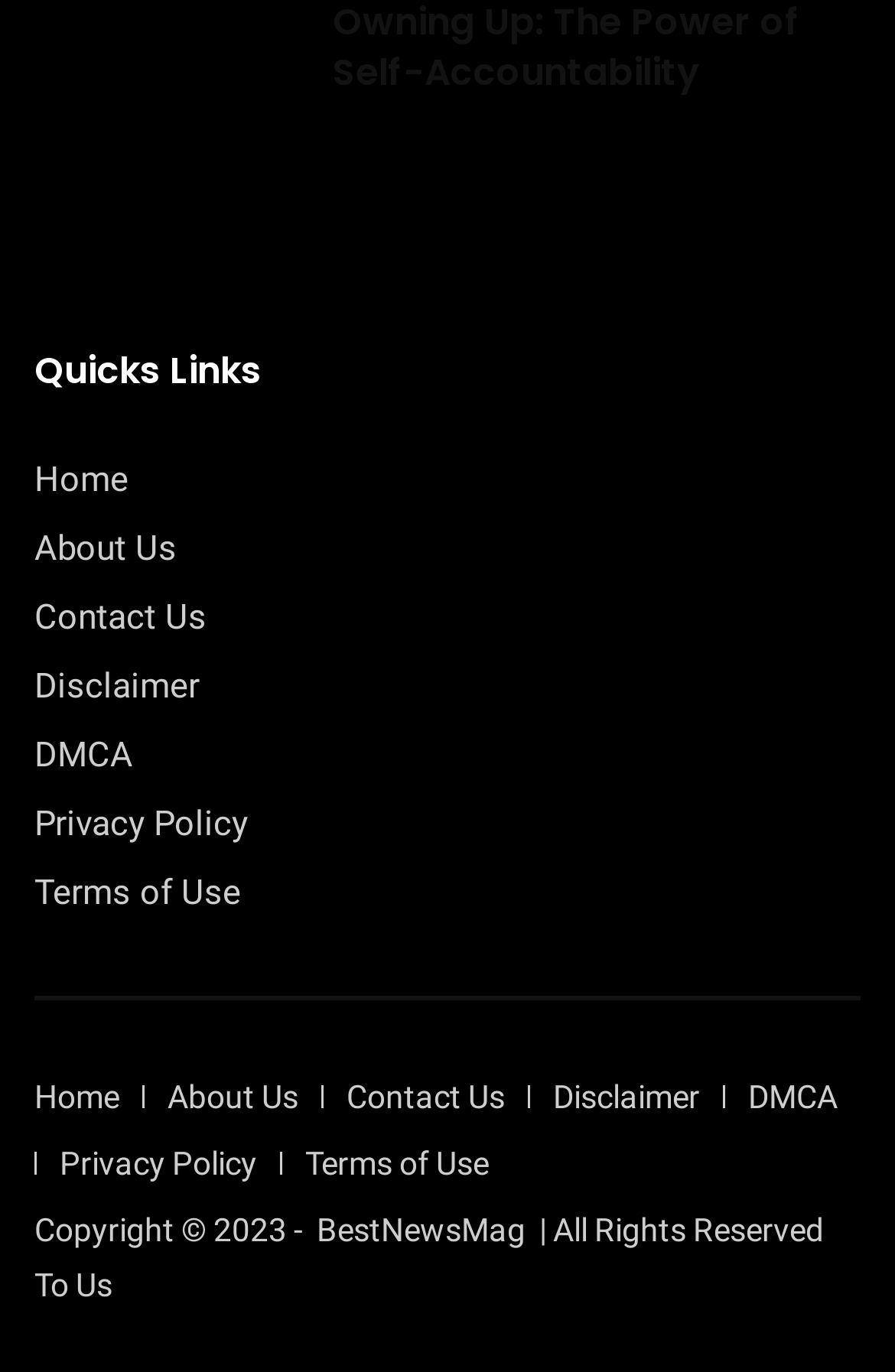Predict the bounding box coordinates of the area that should be clicked to accomplish the following instruction: "visit best news mag". The bounding box coordinates should consist of four float numbers between 0 and 1, i.e., [left, top, right, bottom].

[0.354, 0.883, 0.595, 0.91]